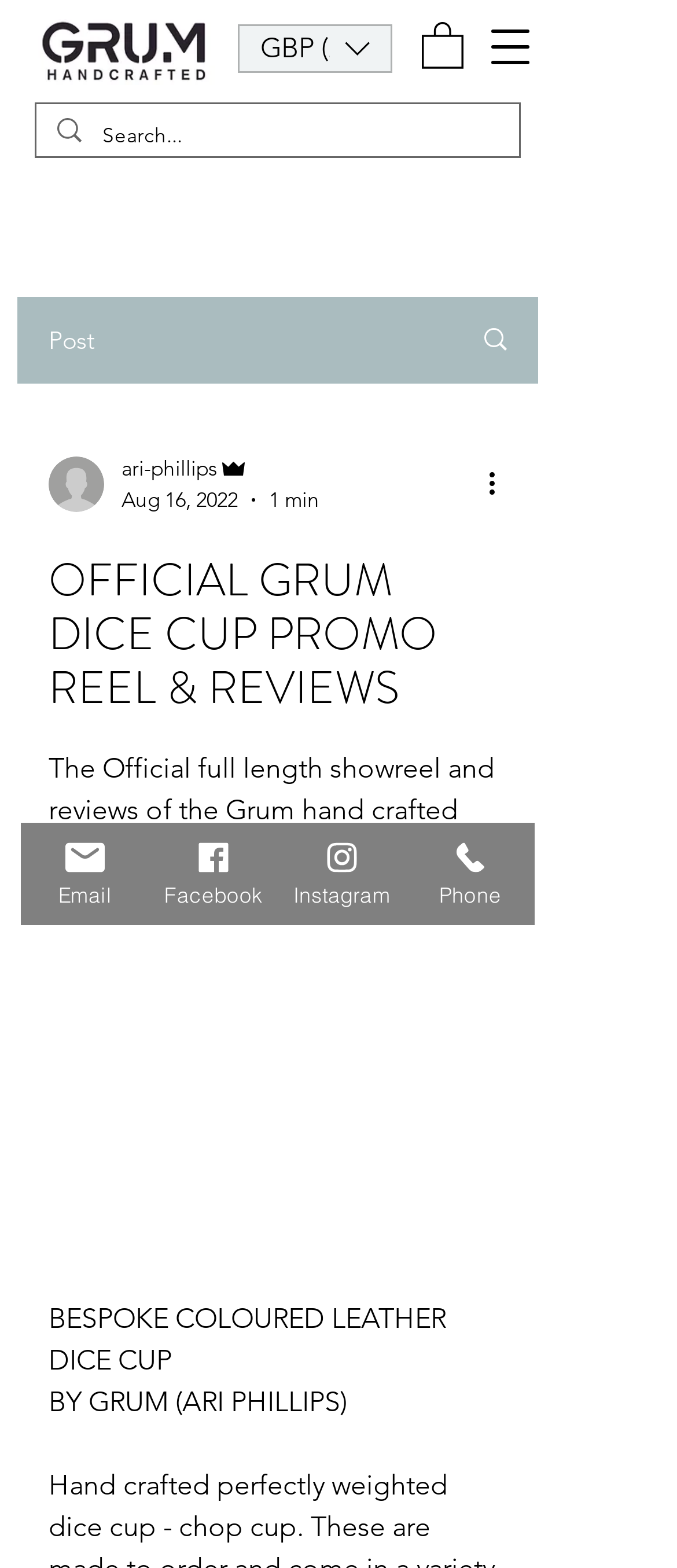Specify the bounding box coordinates of the area to click in order to follow the given instruction: "Open navigation menu."

[0.703, 0.008, 0.805, 0.052]